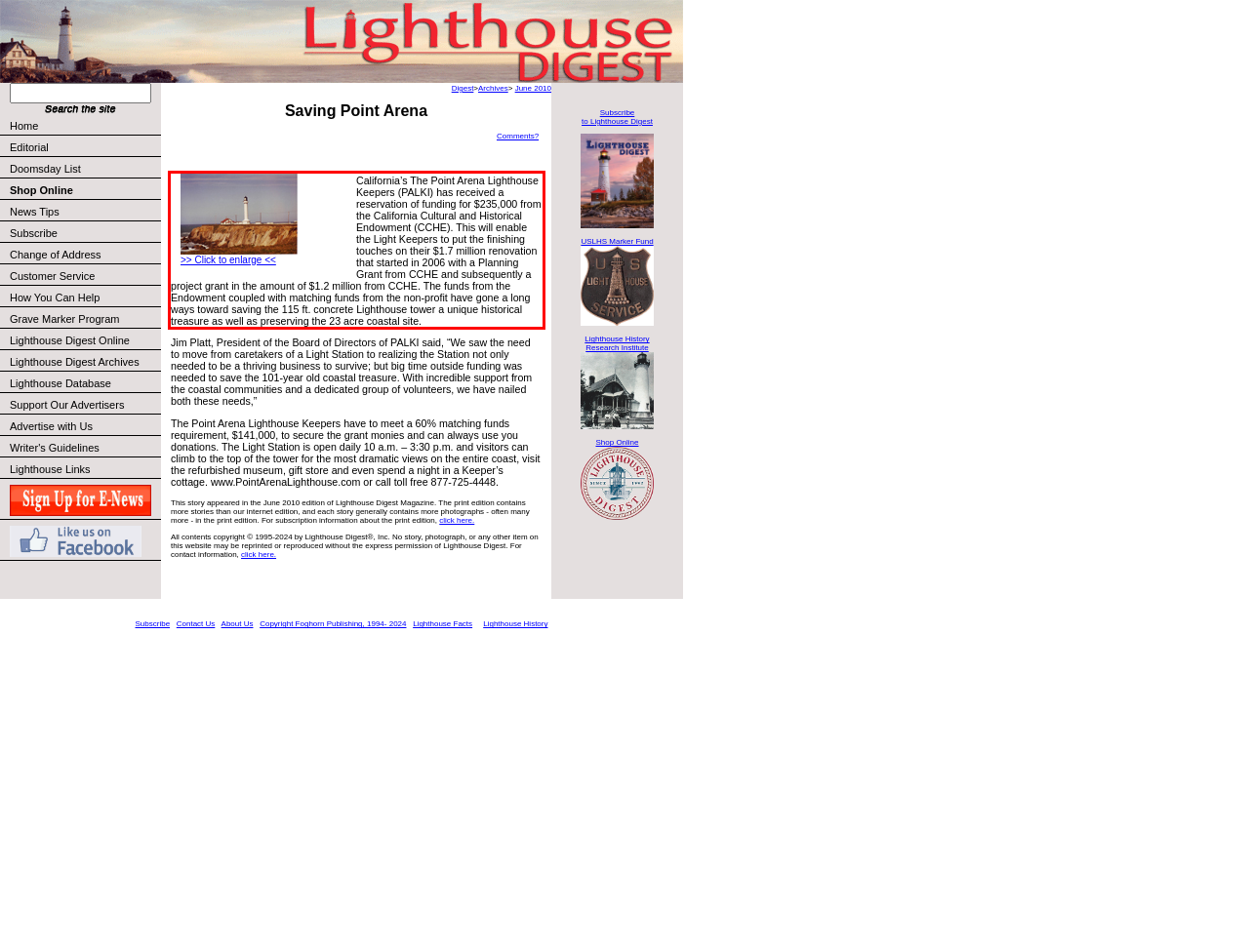Look at the provided screenshot of the webpage and perform OCR on the text within the red bounding box.

California’s The Point Arena Lighthouse Keepers (PALKI) has received a reservation of funding for $235,000 from the California Cultural and Historical Endowment (CCHE). This will enable the Light Keepers to put the finishing touches on their $1.7 million renovation that started in 2006 with a Planning Grant from CCHE and subsequently a project grant in the amount of $1.2 million from CCHE. The funds from the Endowment coupled with matching funds from the non-profit have gone a long ways toward saving the 115 ft. concrete Lighthouse tower a unique historical treasure as well as preserving the 23 acre coastal site.